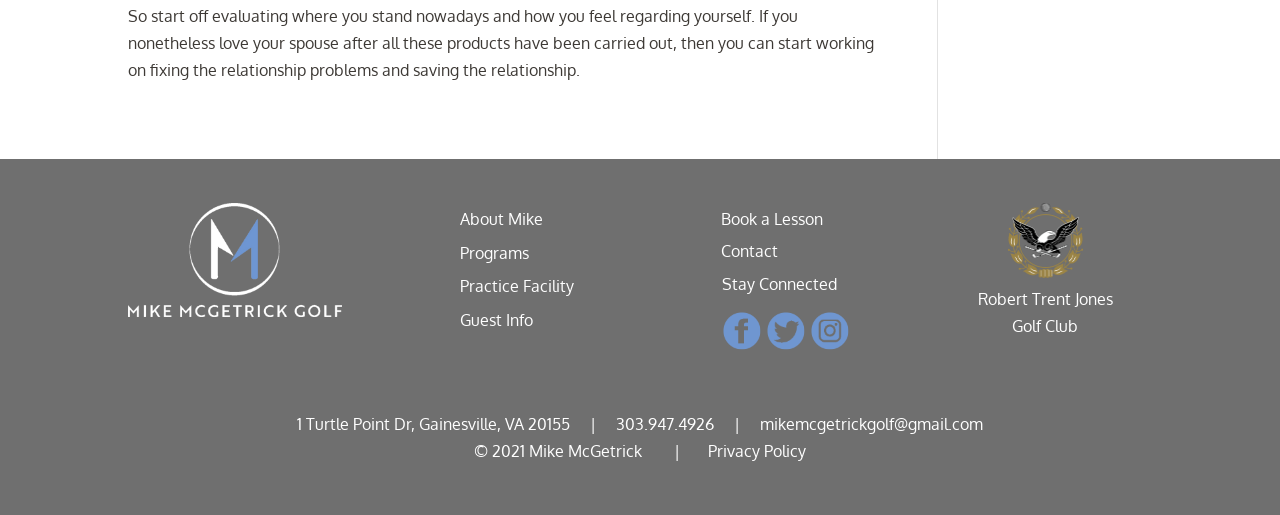Please determine the bounding box coordinates of the area that needs to be clicked to complete this task: 'Click on About Mike'. The coordinates must be four float numbers between 0 and 1, formatted as [left, top, right, bottom].

[0.359, 0.406, 0.424, 0.445]